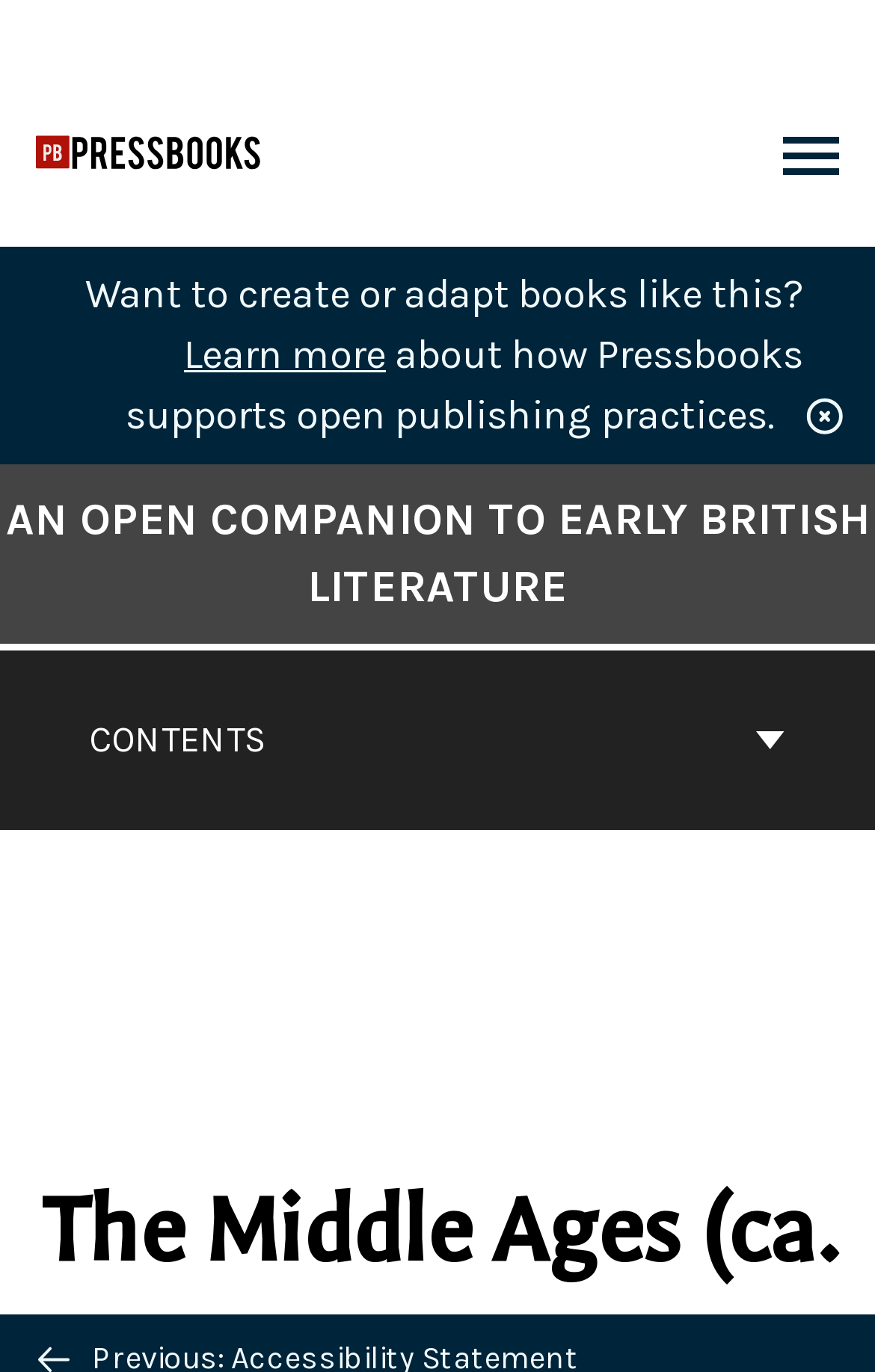Refer to the element description Back to top and identify the corresponding bounding box in the screenshot. Format the coordinates as (top-left x, top-left y, bottom-right x, bottom-right y) with values in the range of 0 to 1.

[0.449, 0.88, 0.551, 0.945]